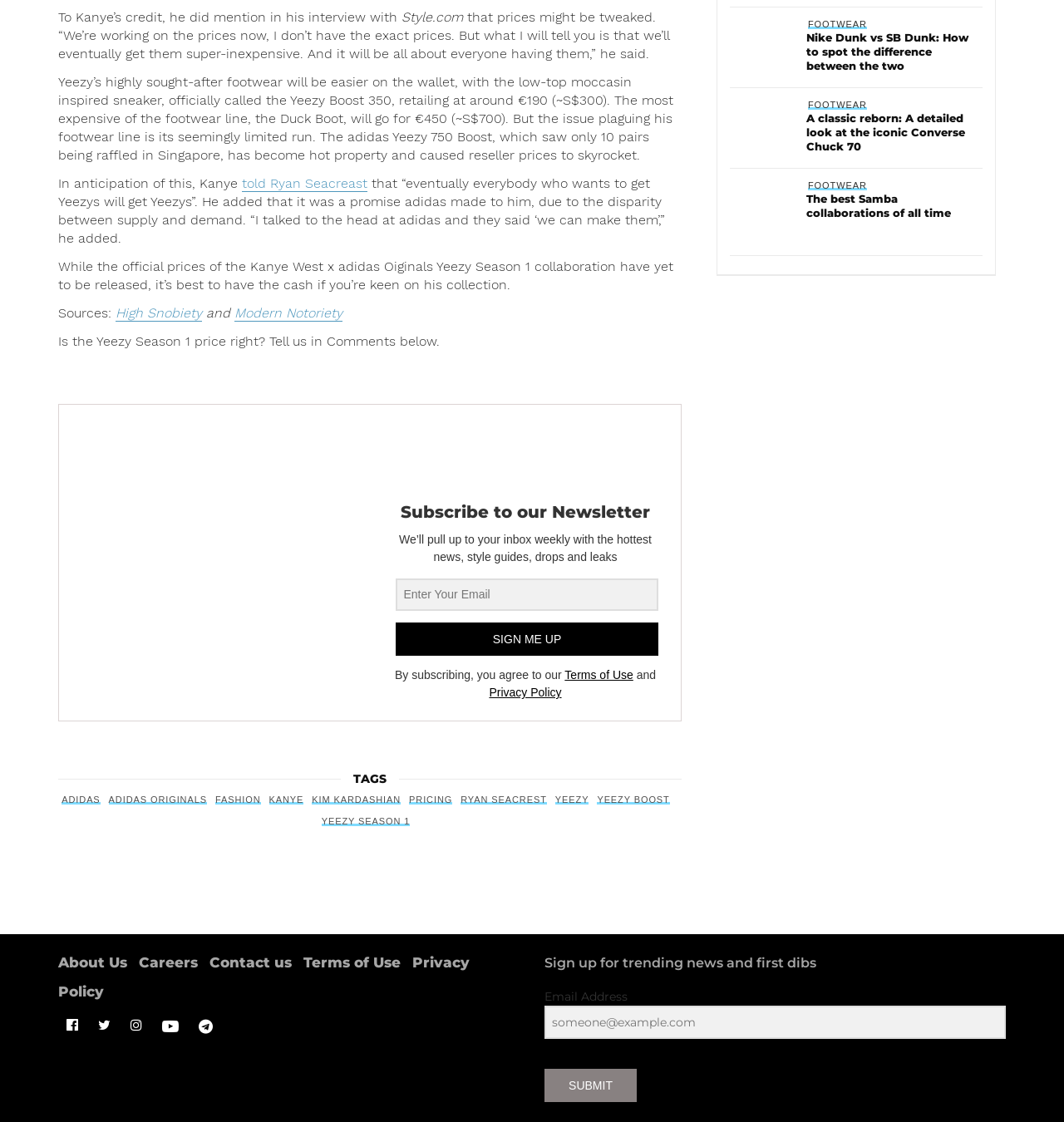Please find and report the bounding box coordinates of the element to click in order to perform the following action: "Read the article about Yeezy Season 1". The coordinates should be expressed as four float numbers between 0 and 1, in the format [left, top, right, bottom].

[0.055, 0.008, 0.377, 0.022]